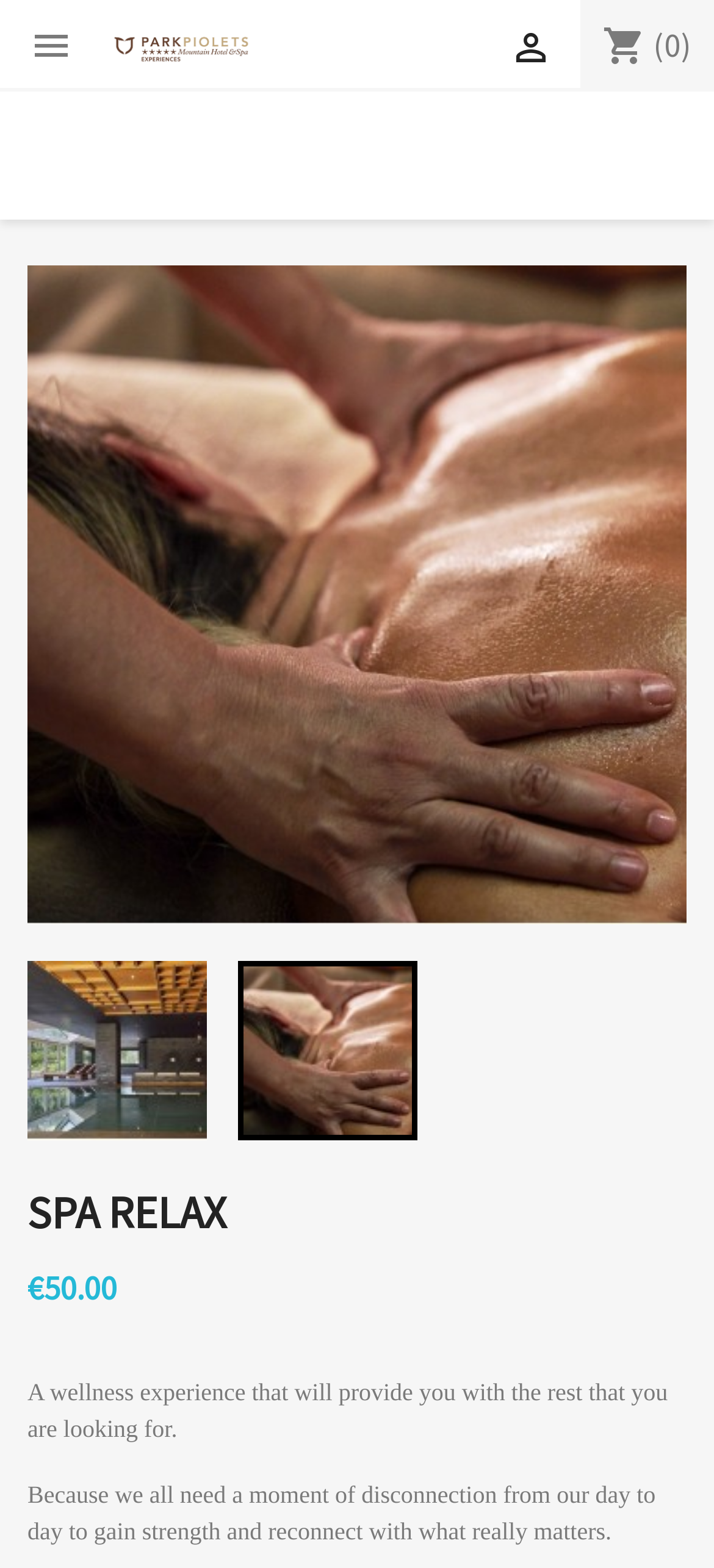Generate a thorough caption that explains the contents of the webpage.

The webpage is about a wellness experience called "Spa Relax" that offers a moment of disconnection from daily life to gain strength and reconnect with what matters. 

At the top of the page, there is a header section with a hotel logo, a link to the hotel's name "HOTEL PARK PIOLETS Mountain Hotel & Spa", and a shopping cart icon with a count of zero items. 

Below the header, there are three large images that occupy most of the page, showcasing the spa's relaxing atmosphere. 

In the middle of the page, there is a heading "SPA RELAX" followed by a price tag of "€50.00". 

Below the price tag, there are two paragraphs of text that describe the wellness experience, emphasizing the importance of taking a break from daily life to recharge and reconnect with what matters. 

There are also three modal dialog boxes on the page, each with a different purpose. The first dialog allows users to add a wishlist, with options to create a new list or close the dialog. The second dialog is for creating a wishlist, where users can enter a wishlist name and choose to cancel or create the list. The third dialog is for signing in, with a message indicating that users need to be logged in to save products in their wishlist, and options to cancel or sign in.